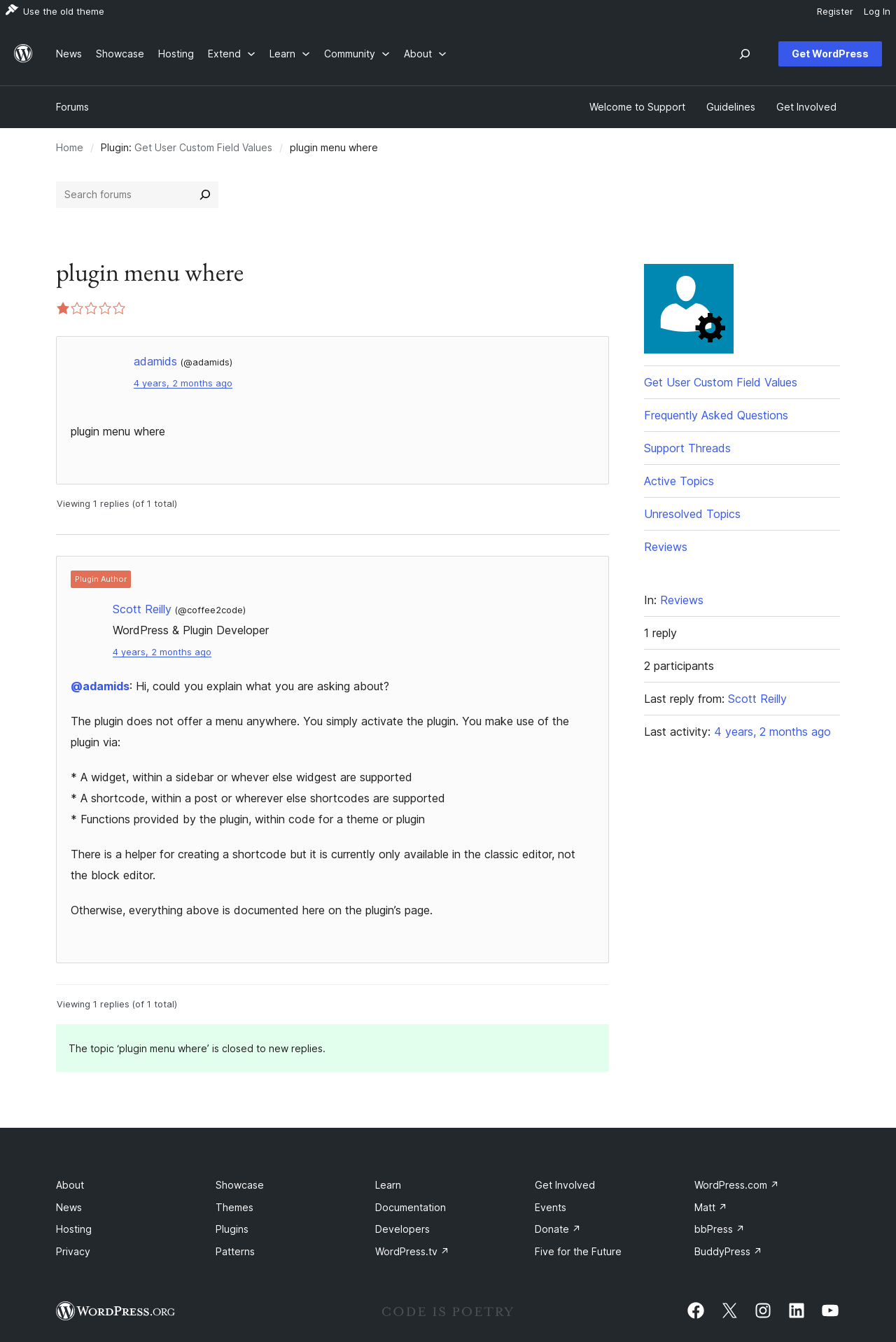Give a comprehensive overview of the webpage, including key elements.

This webpage is a plugin review page on WordPress.org. At the top, there is a vertical menu with options to log in, register, and use the old theme. Next to the menu, there is a WordPress.org logo. Below the logo, there are links to News, Showcase, Hosting, and other options.

The main content area is divided into two sections. The left section has a search bar and a list of links, including "Home", "Plugin: Get User Custom Field Values", and "plugin menu where". The right section has a header with the title "plugin menu where" and a rating of 1 out of 5 stars. Below the header, there is a discussion thread with a question from the author, @adamids, and a response from the plugin author, Scott Reilly. The response explains how to use the plugin, which does not offer a menu, but can be used via a widget, shortcode, or functions provided by the plugin.

Below the discussion thread, there are links to related topics, including Frequently Asked Questions, Support Threads, Active Topics, Unresolved Topics, and Reviews. There is also information about the discussion thread, including the number of replies, participants, and the last reply and activity dates.

At the bottom of the page, there is a footer with links to About, News, Hosting, Privacy, Showcase, Themes, Plugins, Patterns, Learn, and Documentation.